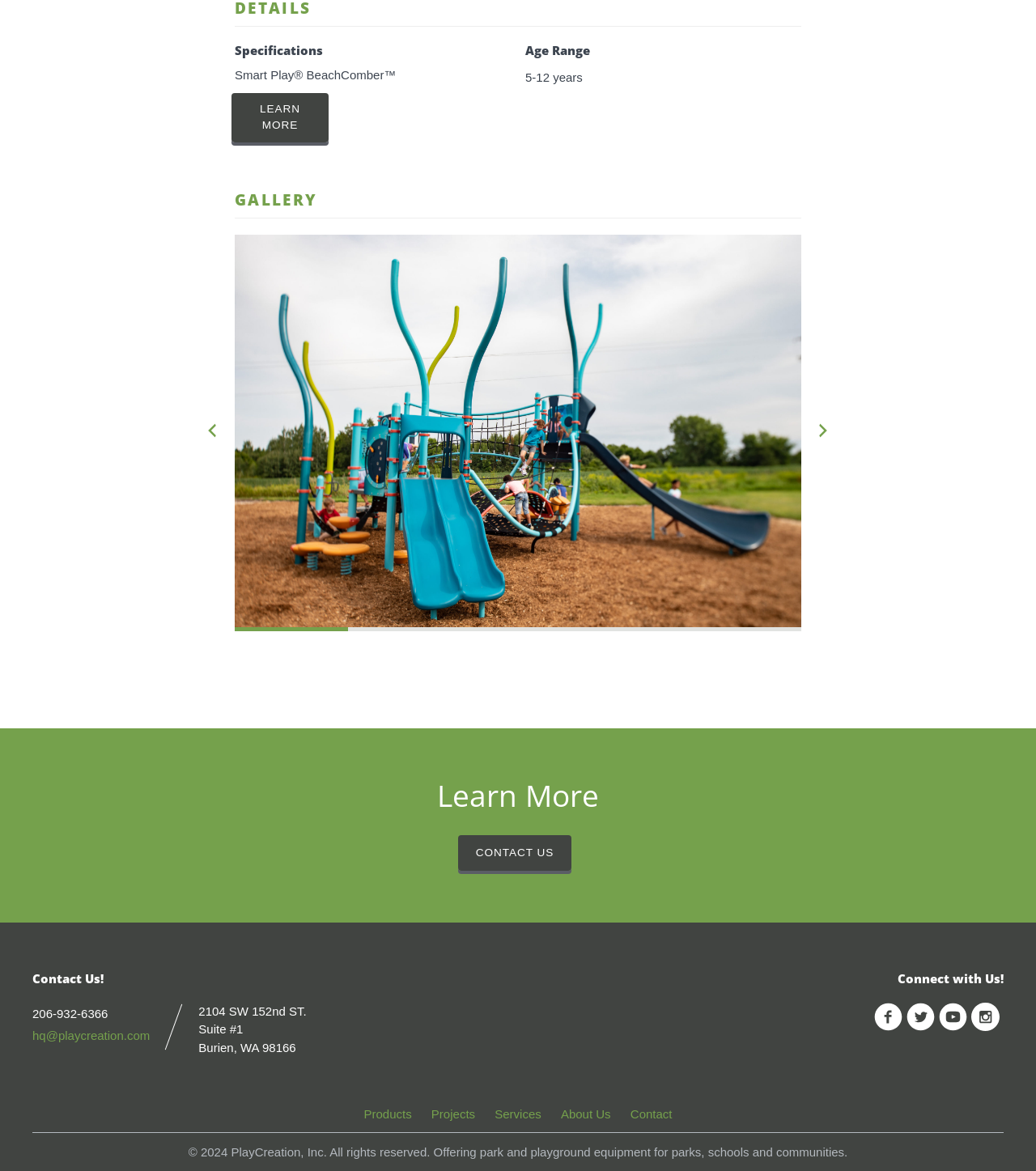Determine the bounding box coordinates for the element that should be clicked to follow this instruction: "Learn more about Smart Play BeachComber". The coordinates should be given as four float numbers between 0 and 1, in the format [left, top, right, bottom].

[0.223, 0.079, 0.317, 0.122]